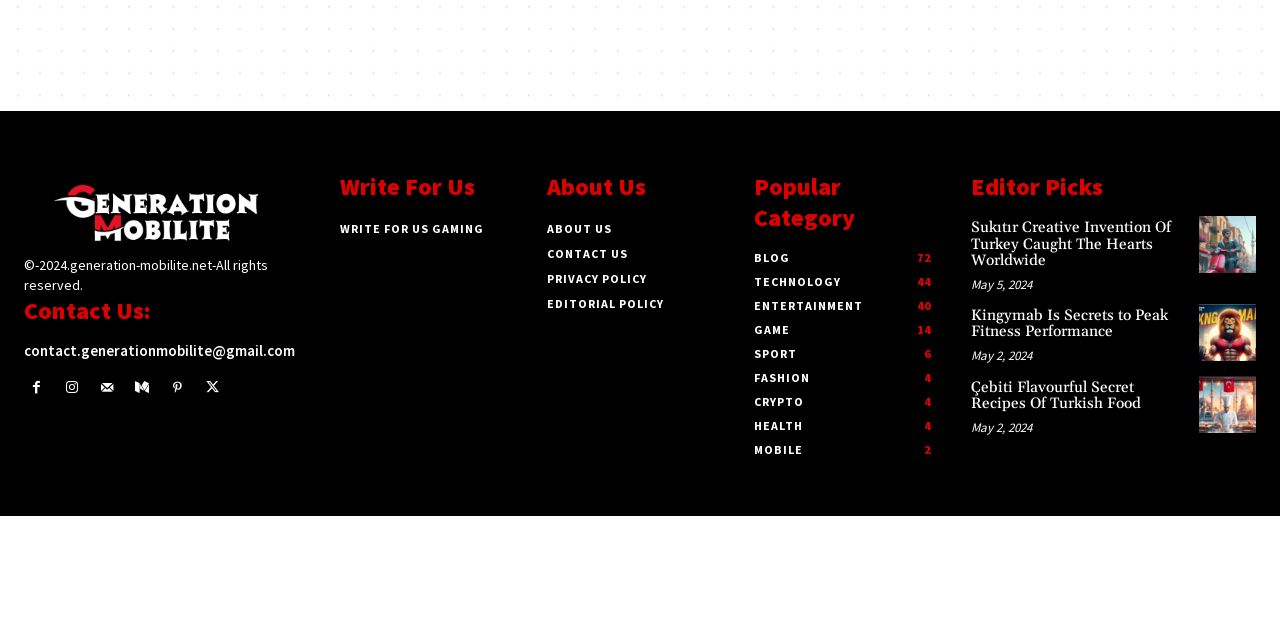Using the element description: "Contact Us", determine the bounding box coordinates. The coordinates should be in the format [left, top, right, bottom], with values between 0 and 1.

[0.427, 0.377, 0.573, 0.416]